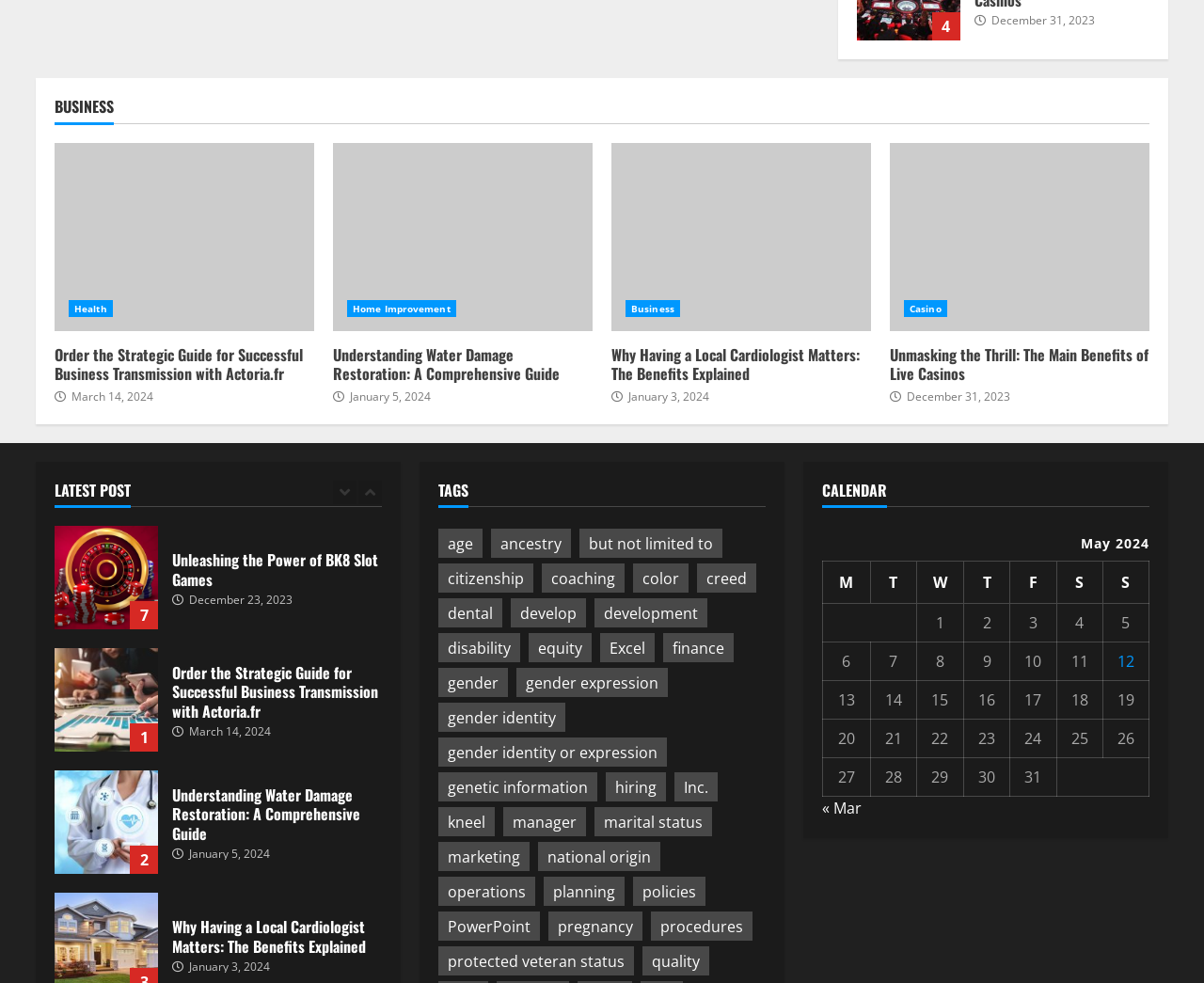Identify the bounding box coordinates of the area that should be clicked in order to complete the given instruction: "Click on the 'Order the Strategic Guide for Successful Business Transmission with Actoria.fr' link". The bounding box coordinates should be four float numbers between 0 and 1, i.e., [left, top, right, bottom].

[0.045, 0.145, 0.261, 0.336]